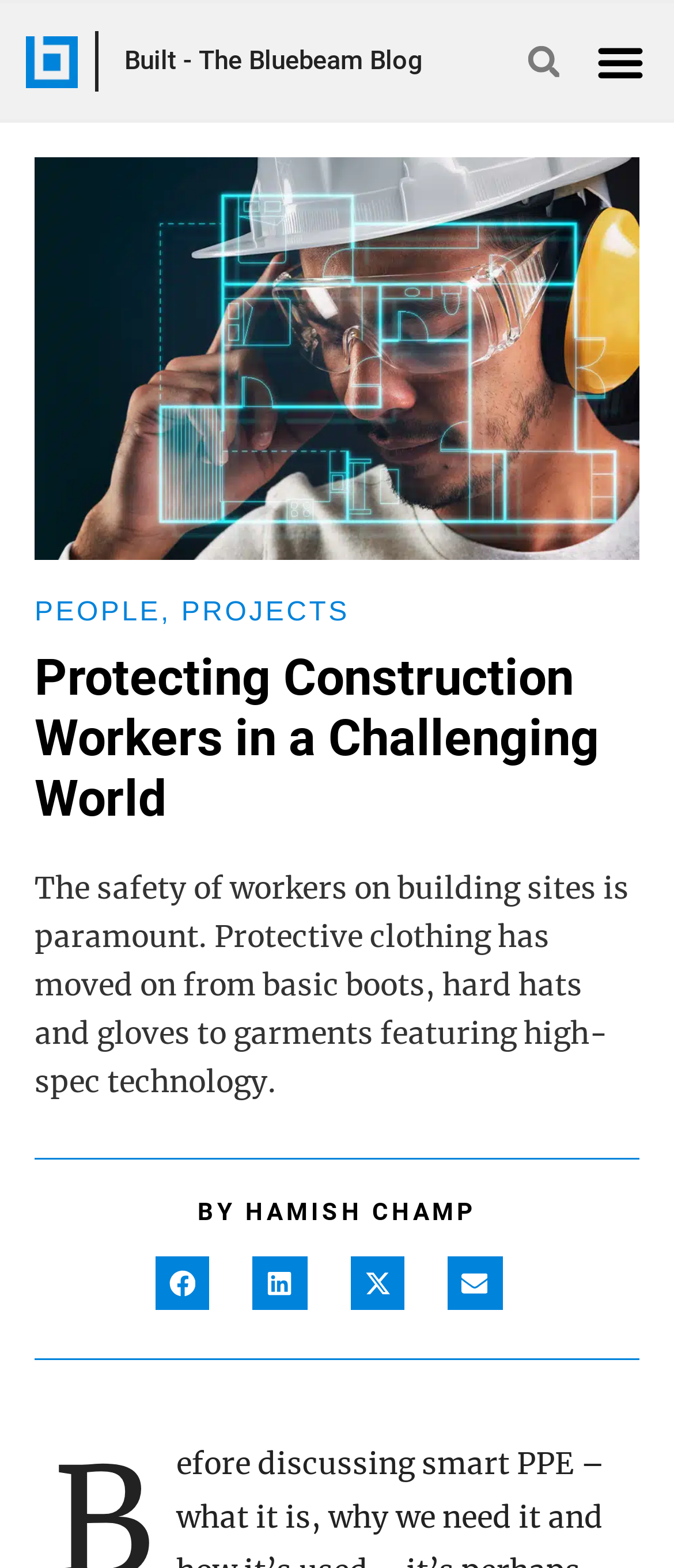Identify and extract the heading text of the webpage.

Protecting Construction Workers in a Challenging World